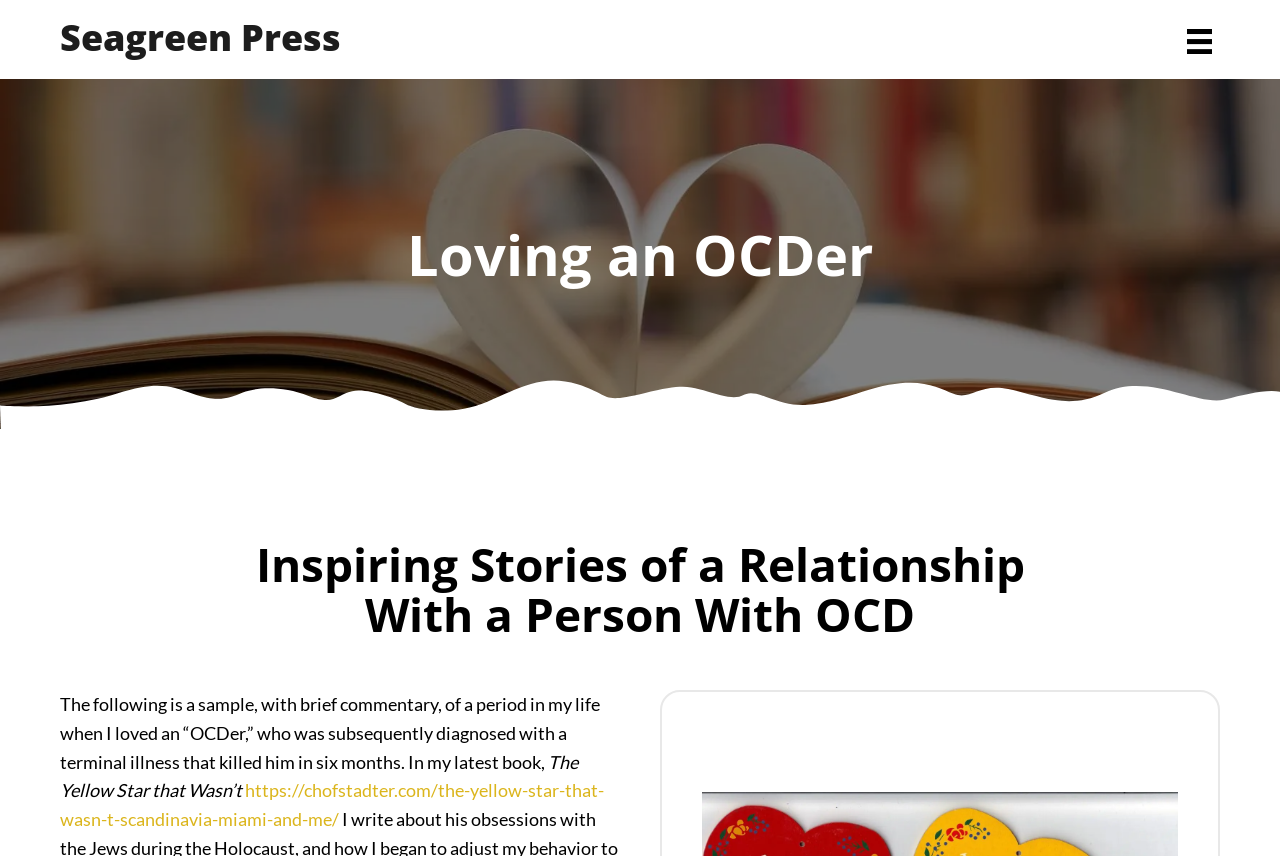Reply to the question with a single word or phrase:
What is the URL of the webpage mentioned in the text?

https://chofstadter.com/the-yellow-star-that-wasn-t-scandinavia-miami-and-me/